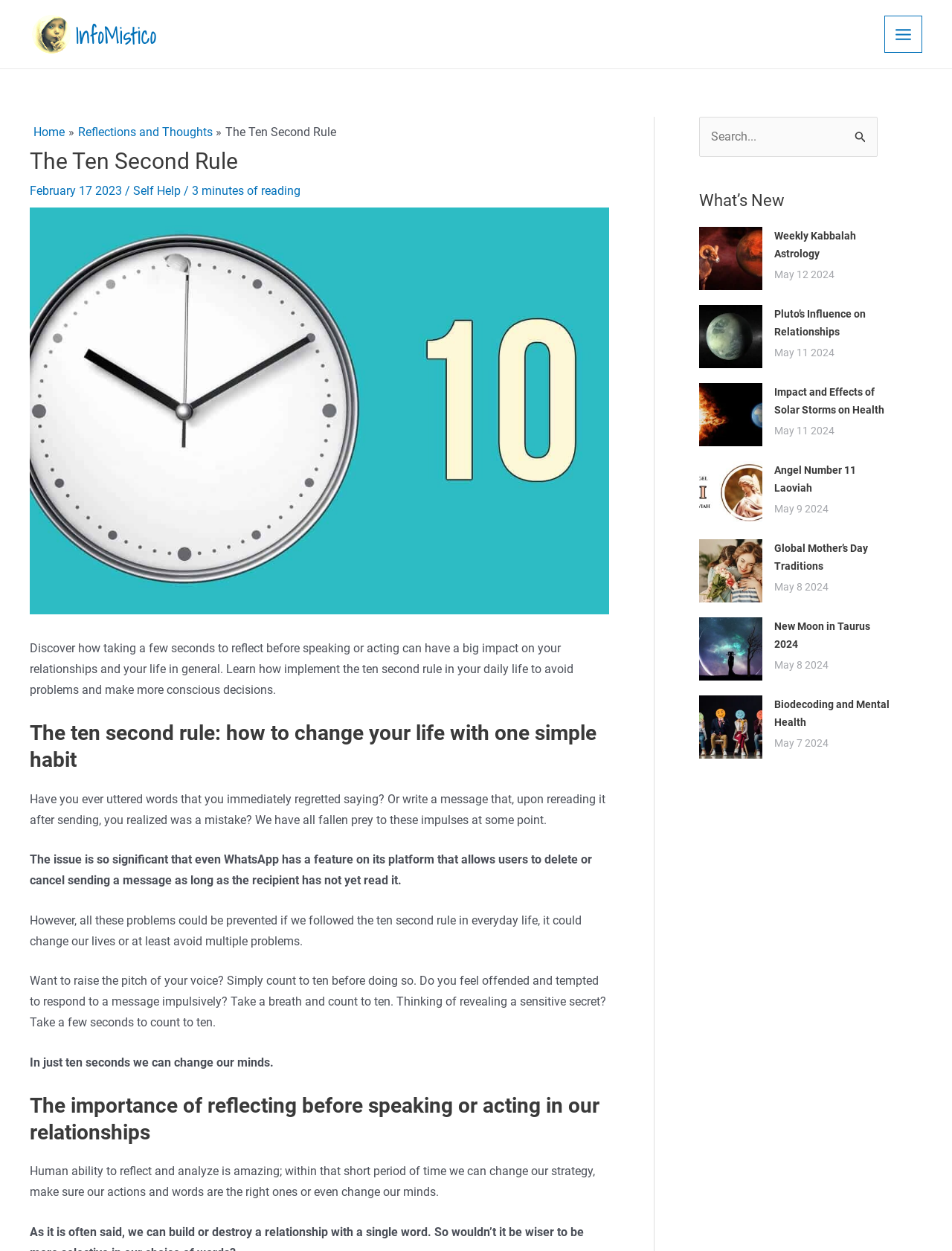Locate the bounding box coordinates of the element that needs to be clicked to carry out the instruction: "View original text of this message". The coordinates should be given as four float numbers ranging from 0 to 1, i.e., [left, top, right, bottom].

None